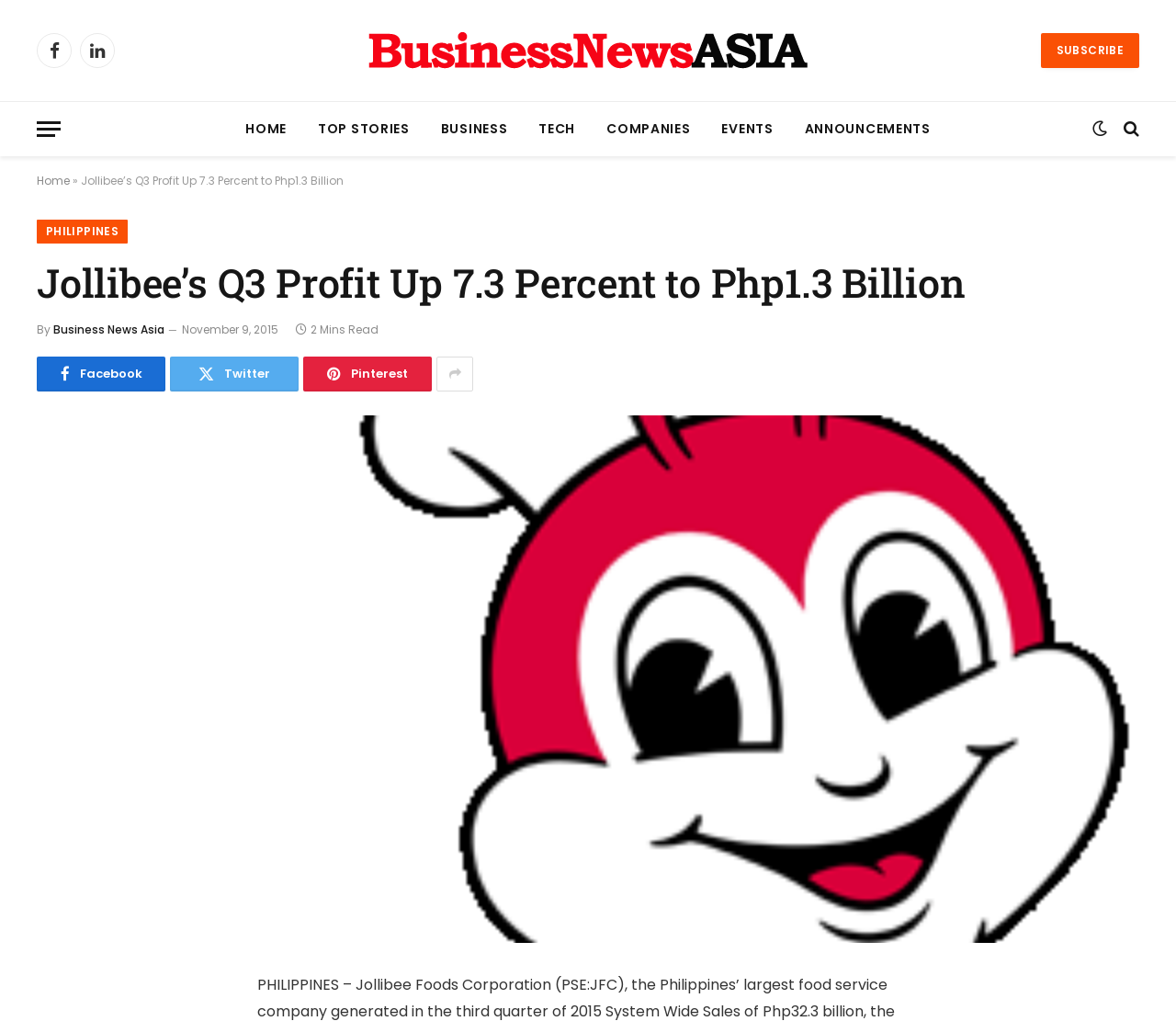Determine the bounding box coordinates of the section to be clicked to follow the instruction: "Go to Home page". The coordinates should be given as four float numbers between 0 and 1, formatted as [left, top, right, bottom].

[0.195, 0.1, 0.257, 0.152]